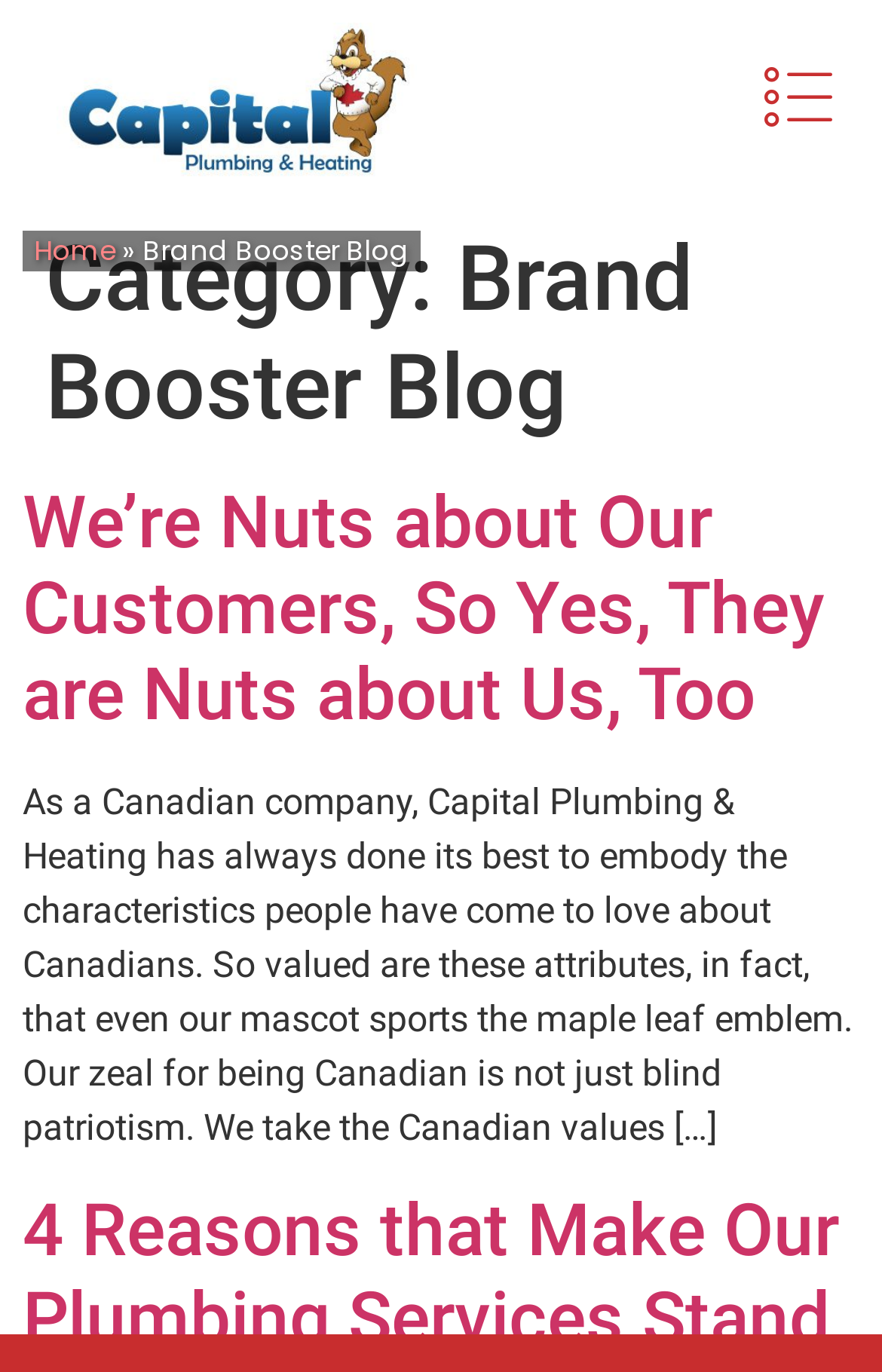Calculate the bounding box coordinates of the UI element given the description: "parent_node: HOME aria-label="hamburger-icon"".

[0.846, 0.033, 0.962, 0.117]